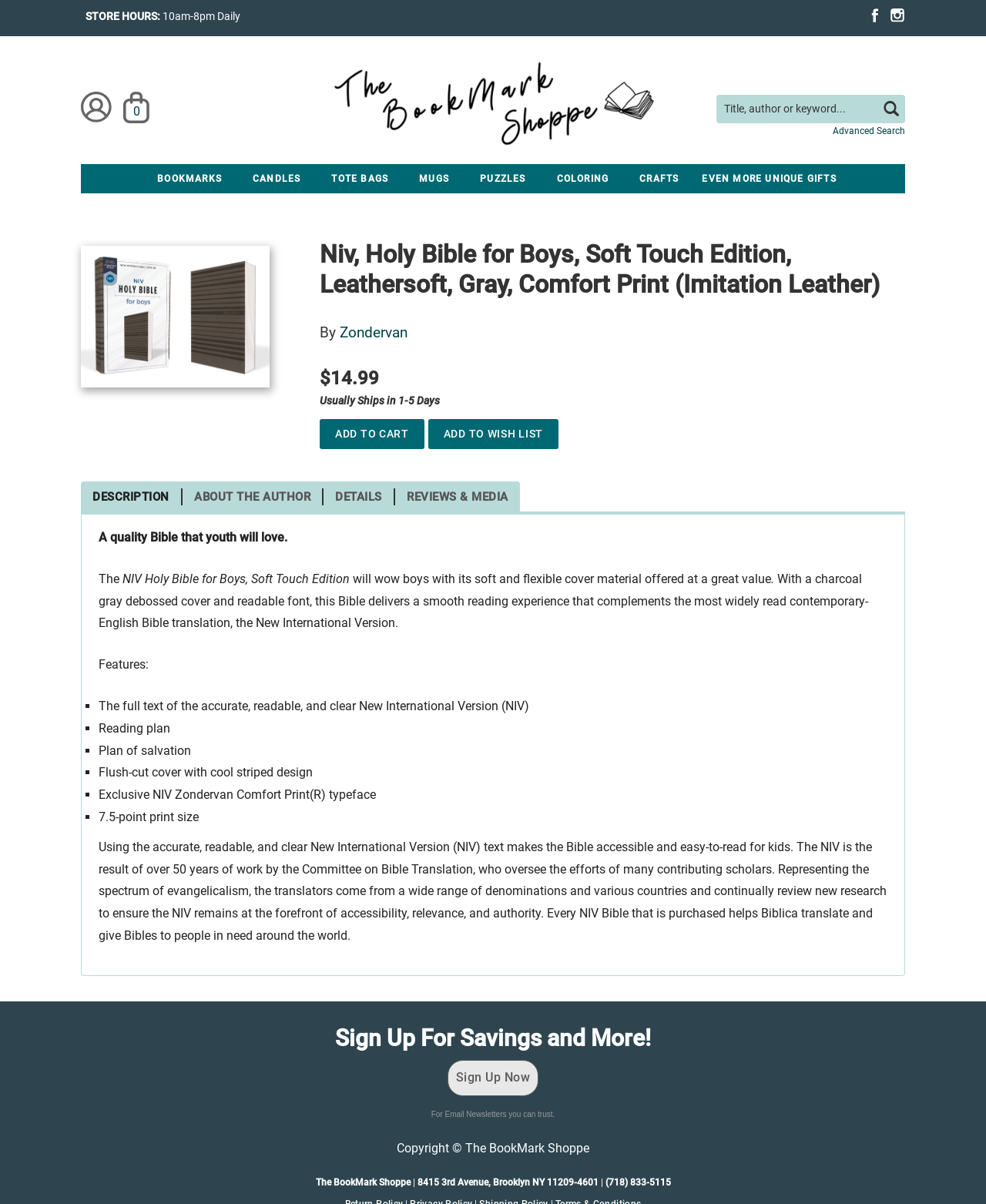Please mark the clickable region by giving the bounding box coordinates needed to complete this instruction: "Add to cart".

[0.324, 0.348, 0.43, 0.373]